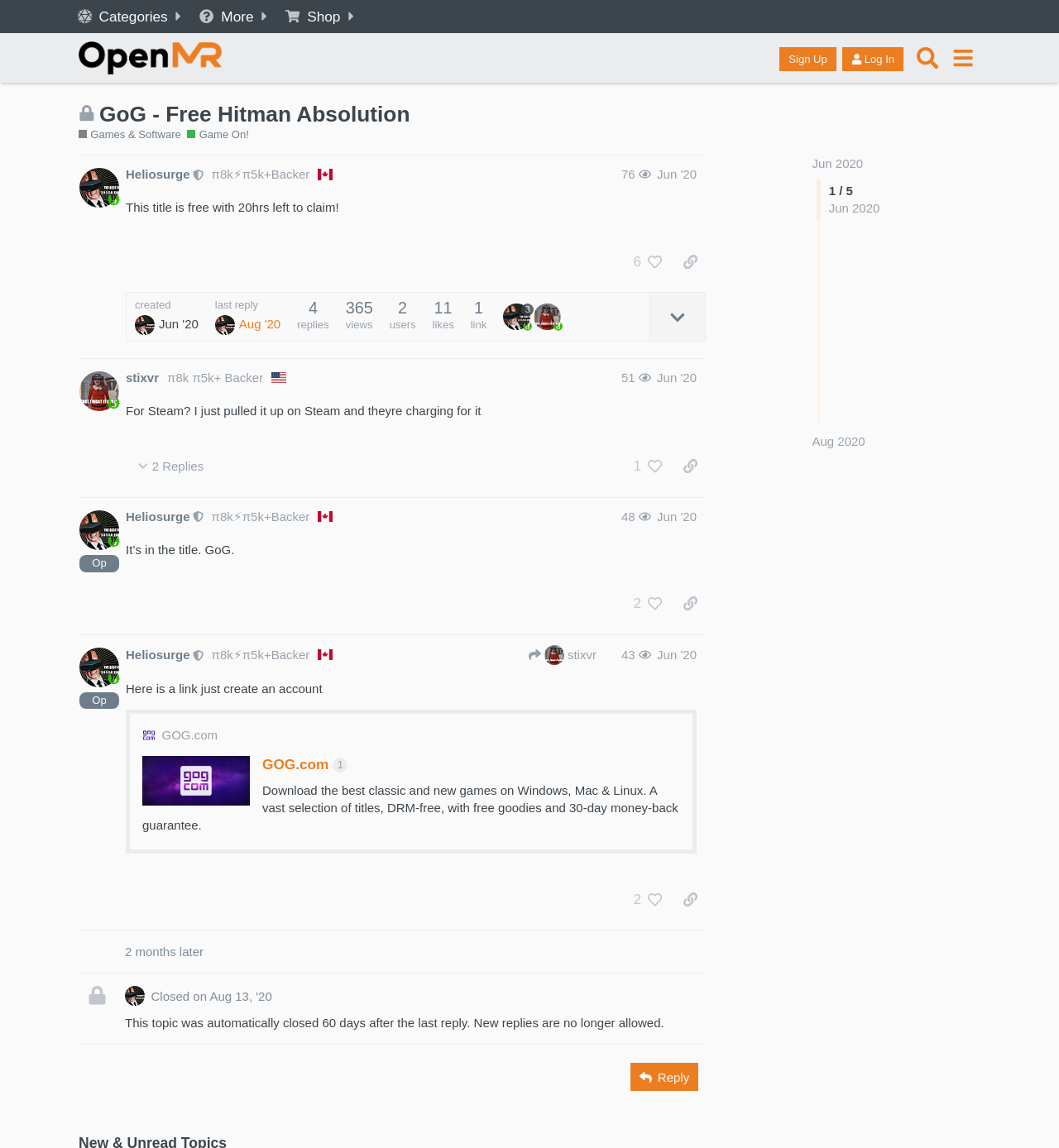Locate the bounding box coordinates of the segment that needs to be clicked to meet this instruction: "Search".

[0.859, 0.035, 0.892, 0.066]